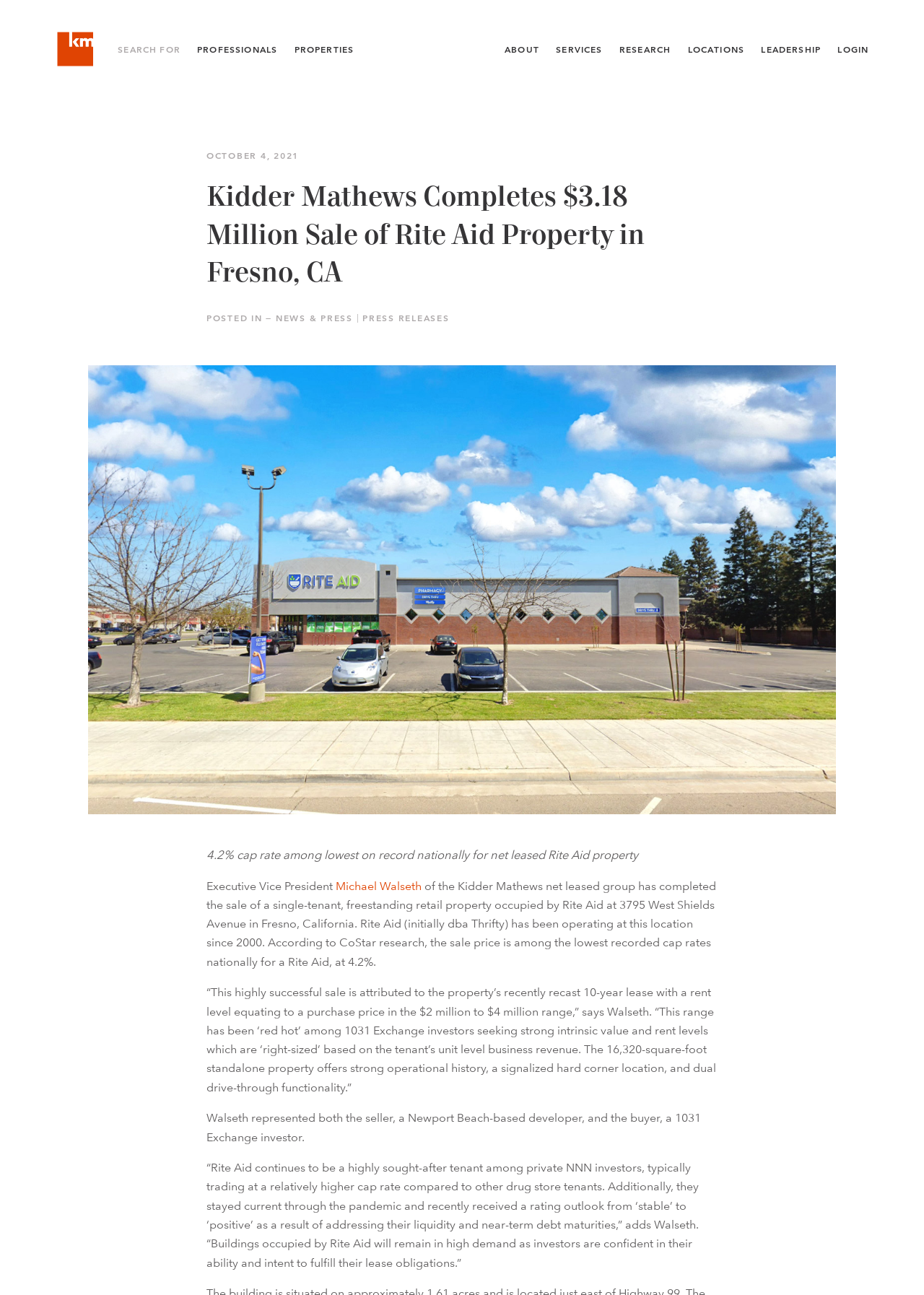Locate the bounding box coordinates of the area you need to click to fulfill this instruction: 'Search for professionals'. The coordinates must be in the form of four float numbers ranging from 0 to 1: [left, top, right, bottom].

[0.213, 0.034, 0.3, 0.043]